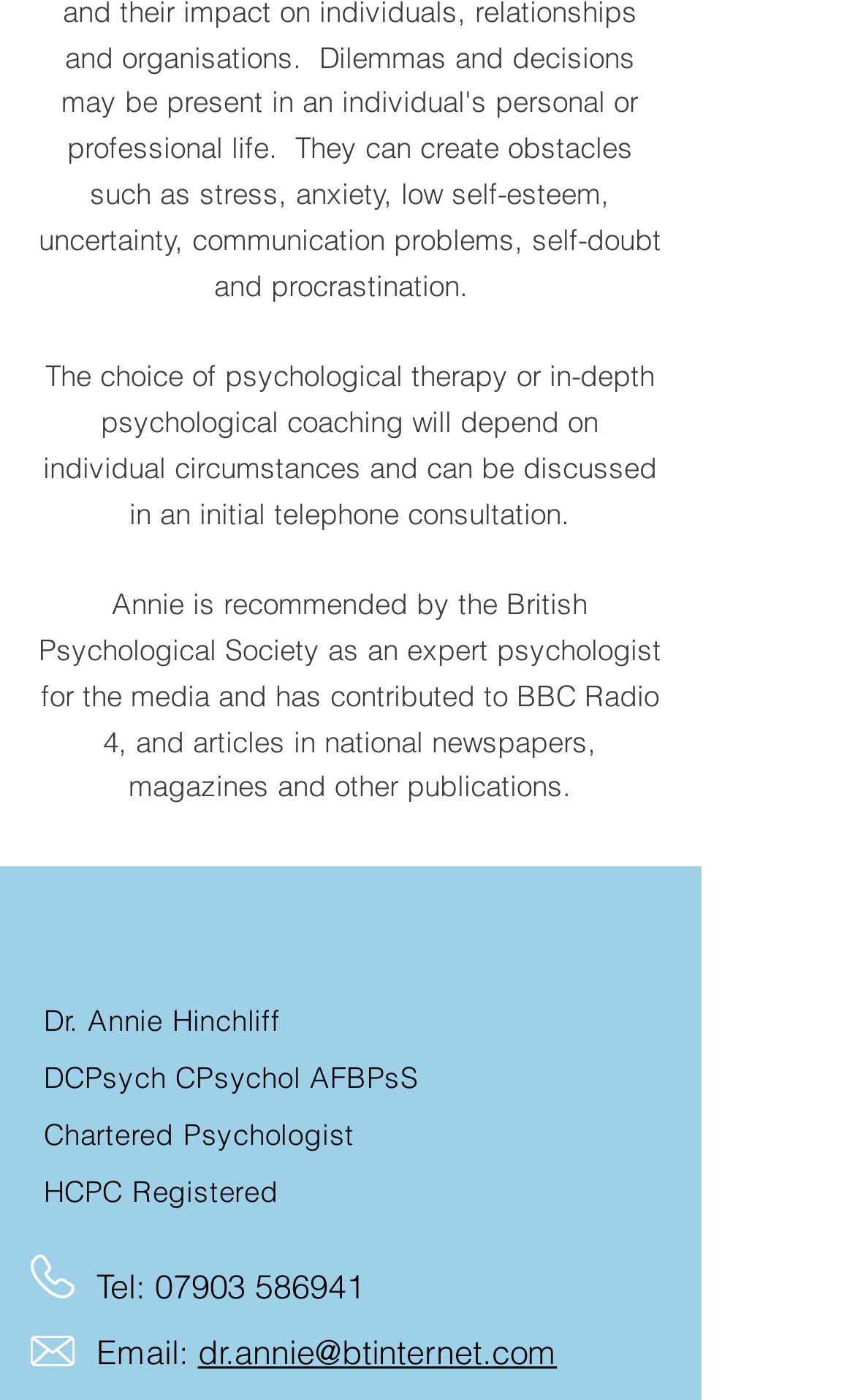Is the psychologist registered with HCPC?
Provide a well-explained and detailed answer to the question.

The psychologist's registration status is mentioned in the StaticText element with the text 'HCPC Registered' at coordinates [0.051, 0.838, 0.325, 0.863], indicating that the psychologist is indeed registered with HCPC.